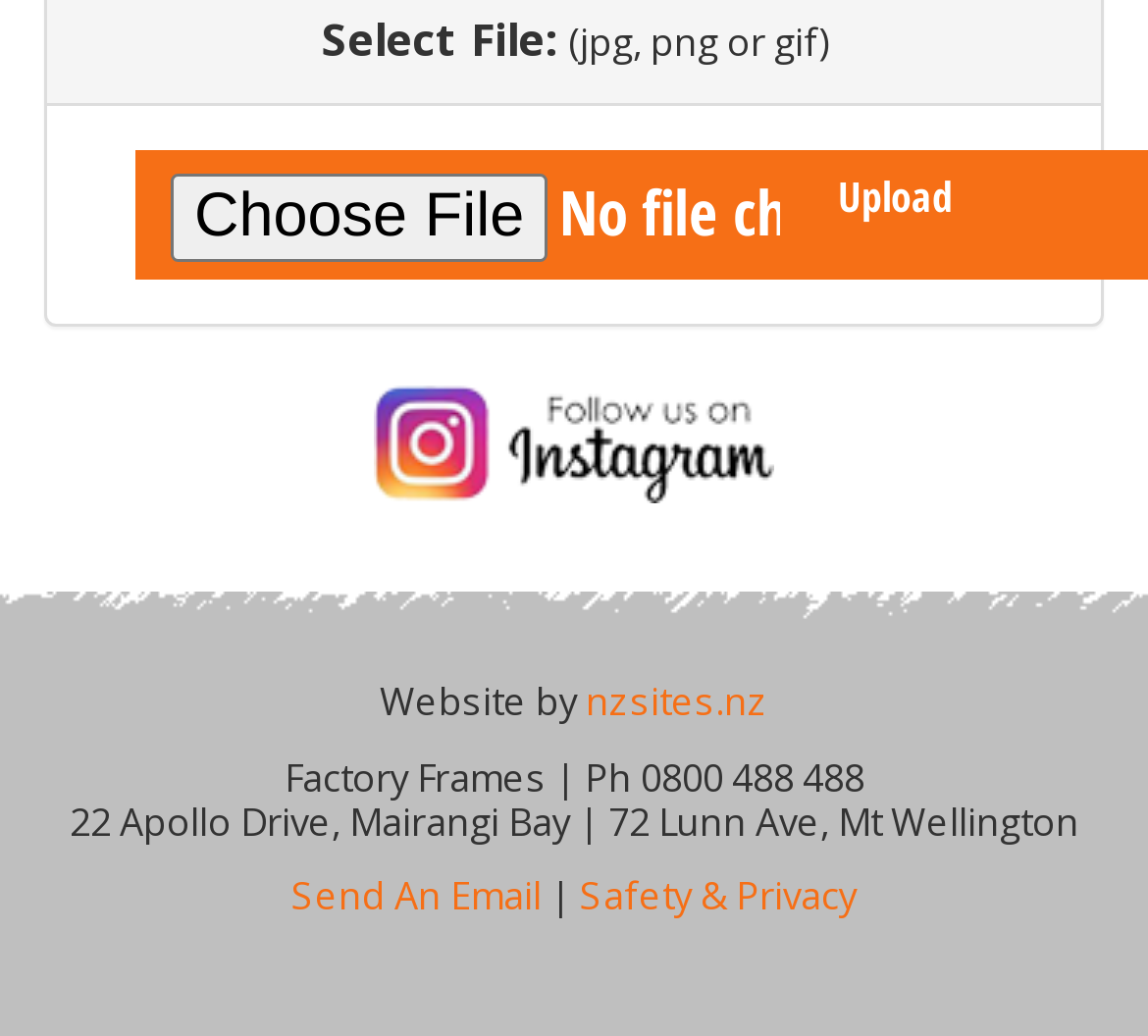Provide the bounding box coordinates of the HTML element described by the text: "nzsites.nz".

[0.51, 0.651, 0.669, 0.702]